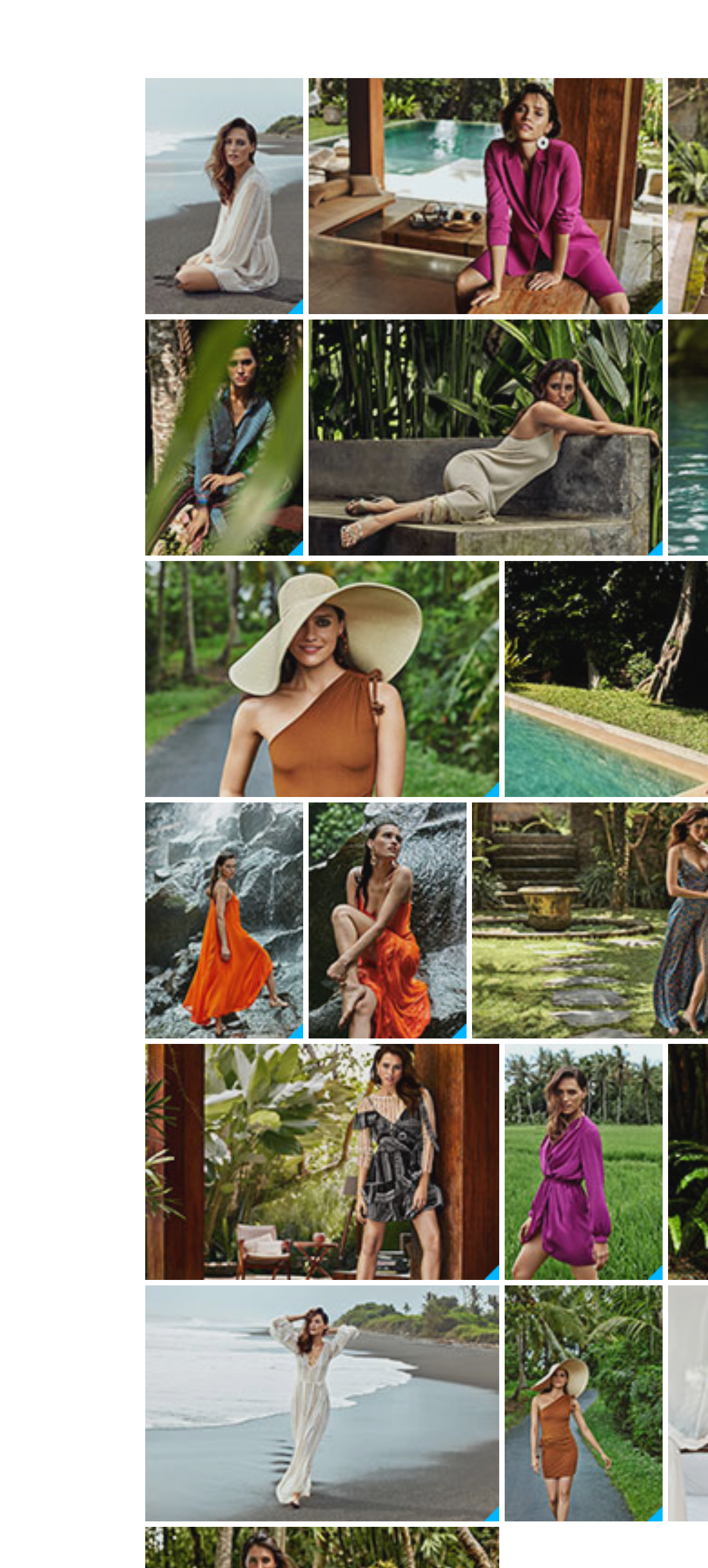Please provide a detailed answer to the question below based on the screenshot: 
Are the download links grouped in any way?

By examining the x1 and x2 coordinates of the bounding boxes, I found that the download links are grouped in pairs, with two links side by side, and then another pair below them, and so on.